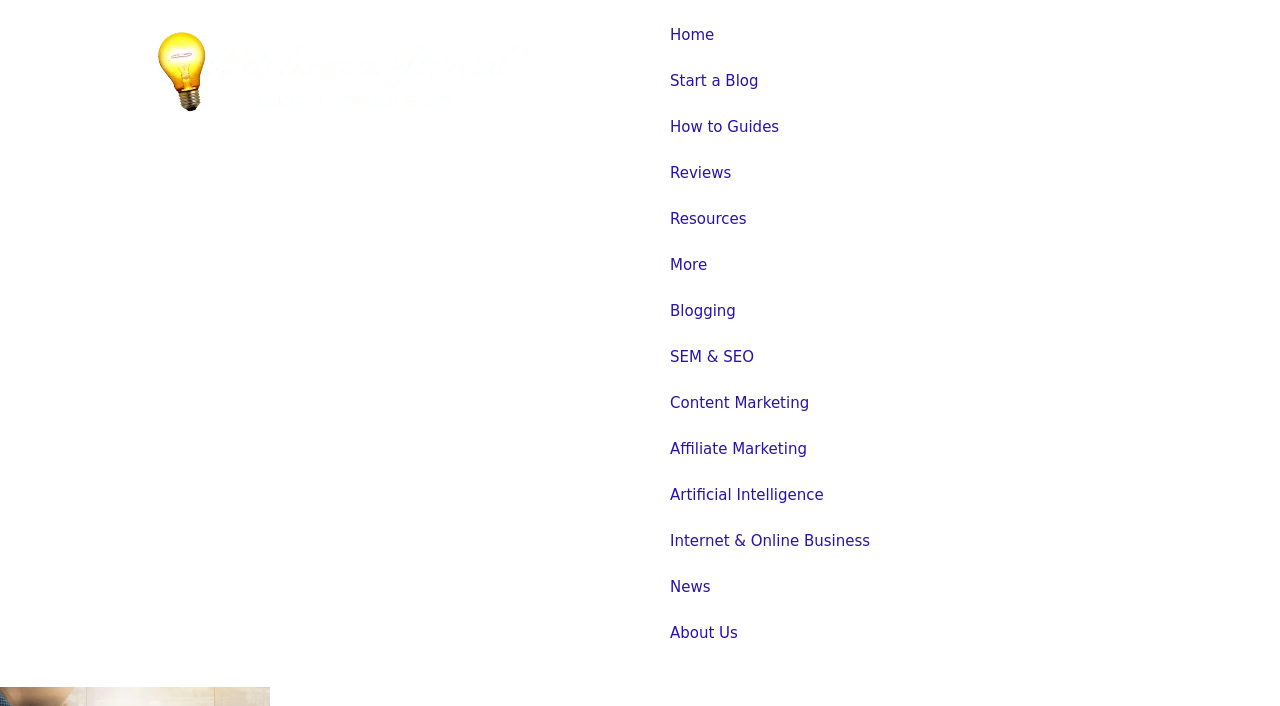Given the element description: "Resources", predict the bounding box coordinates of the UI element it refers to, using four float numbers between 0 and 1, i.e., [left, top, right, bottom].

[0.508, 0.278, 0.961, 0.343]